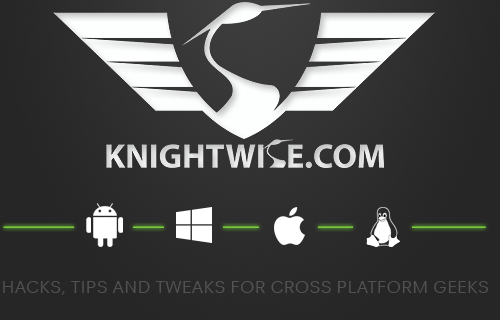Provide your answer to the question using just one word or phrase: What is the color of the continuous line?

Green